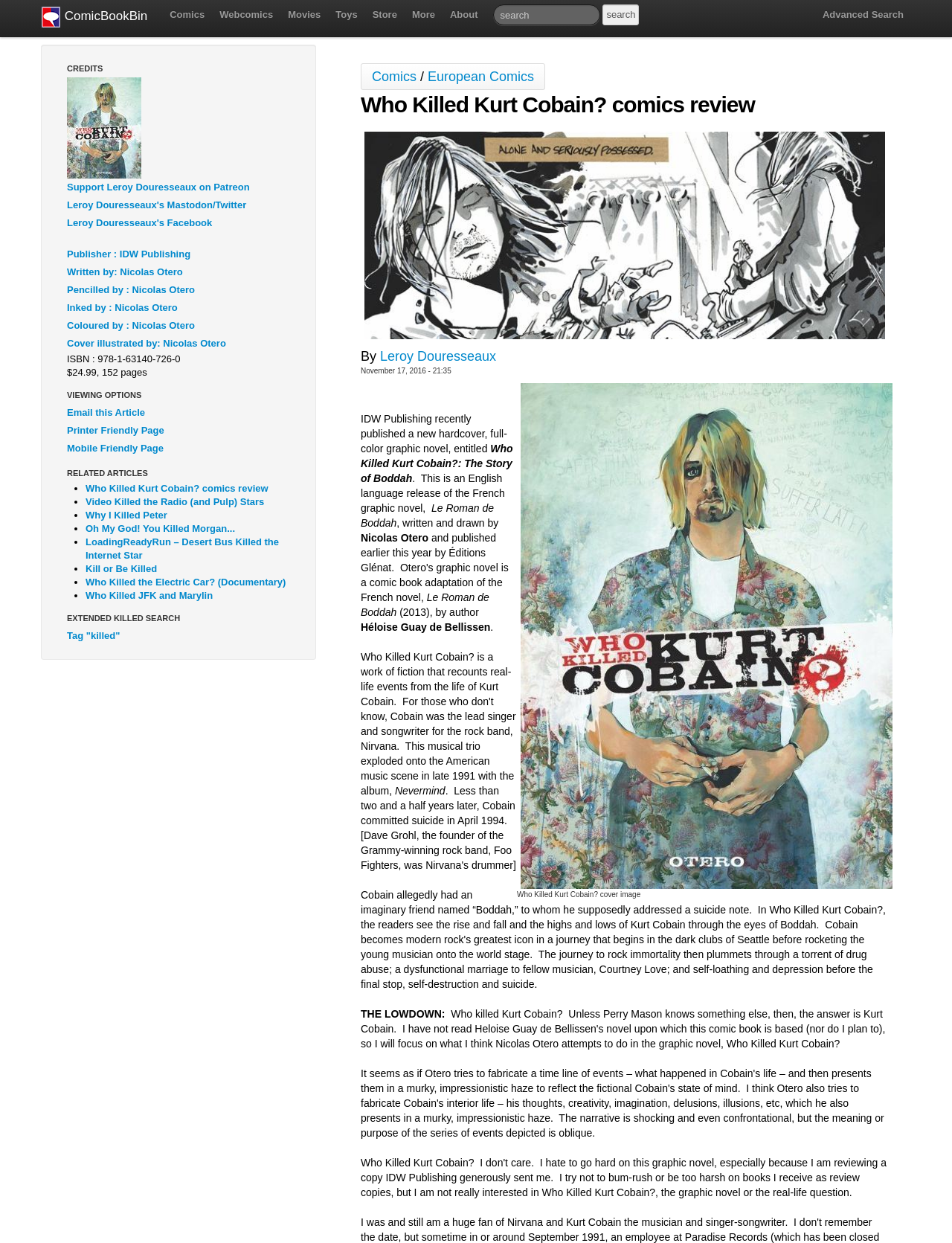Given the element description, predict the bounding box coordinates in the format (top-left x, top-left y, bottom-right x, bottom-right y). Make sure all values are between 0 and 1. Here is the element description: Toys

[0.345, 0.0, 0.383, 0.024]